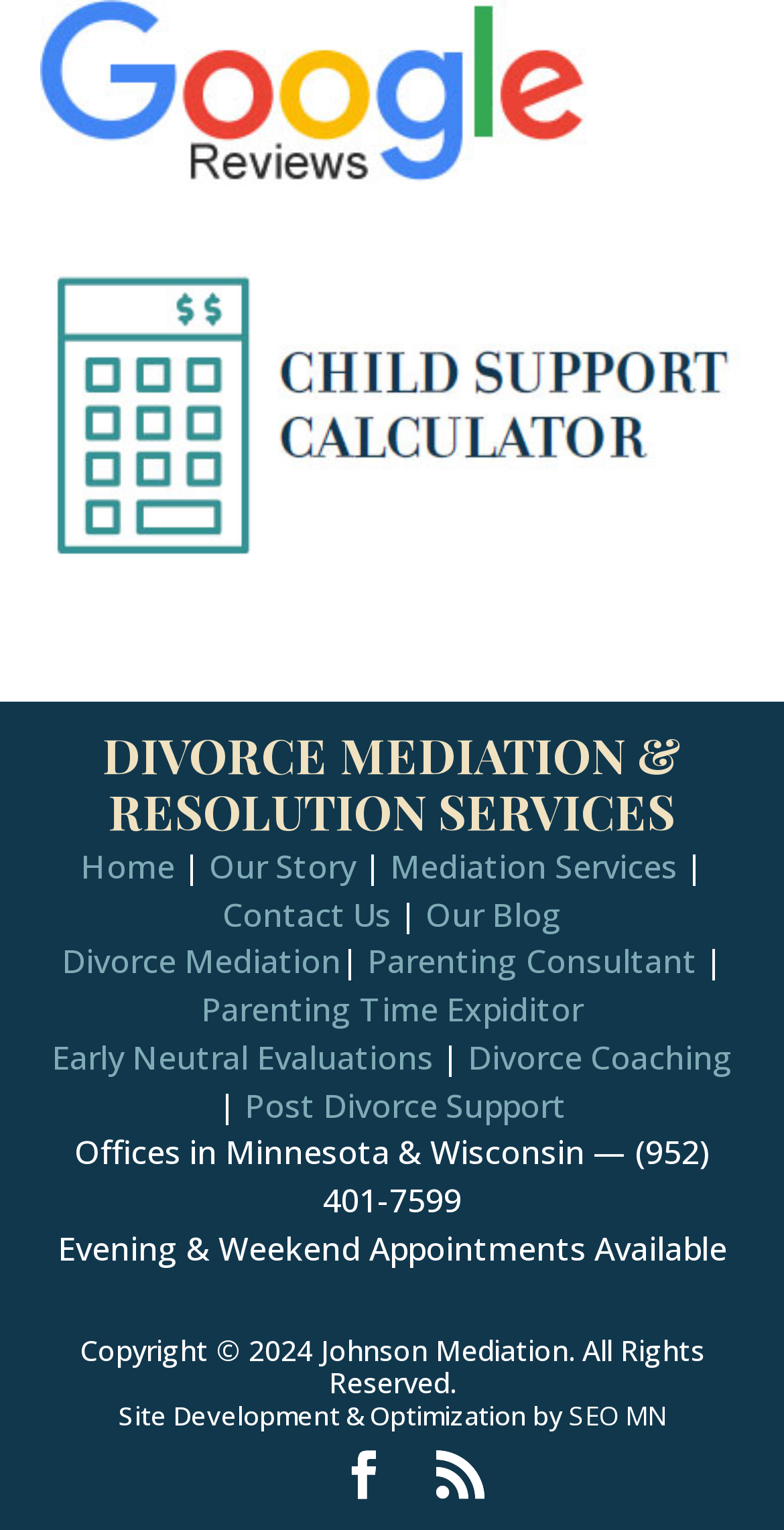Specify the bounding box coordinates (top-left x, top-left y, bottom-right x, bottom-right y) of the UI element in the screenshot that matches this description: RSS

[0.556, 0.949, 0.618, 0.981]